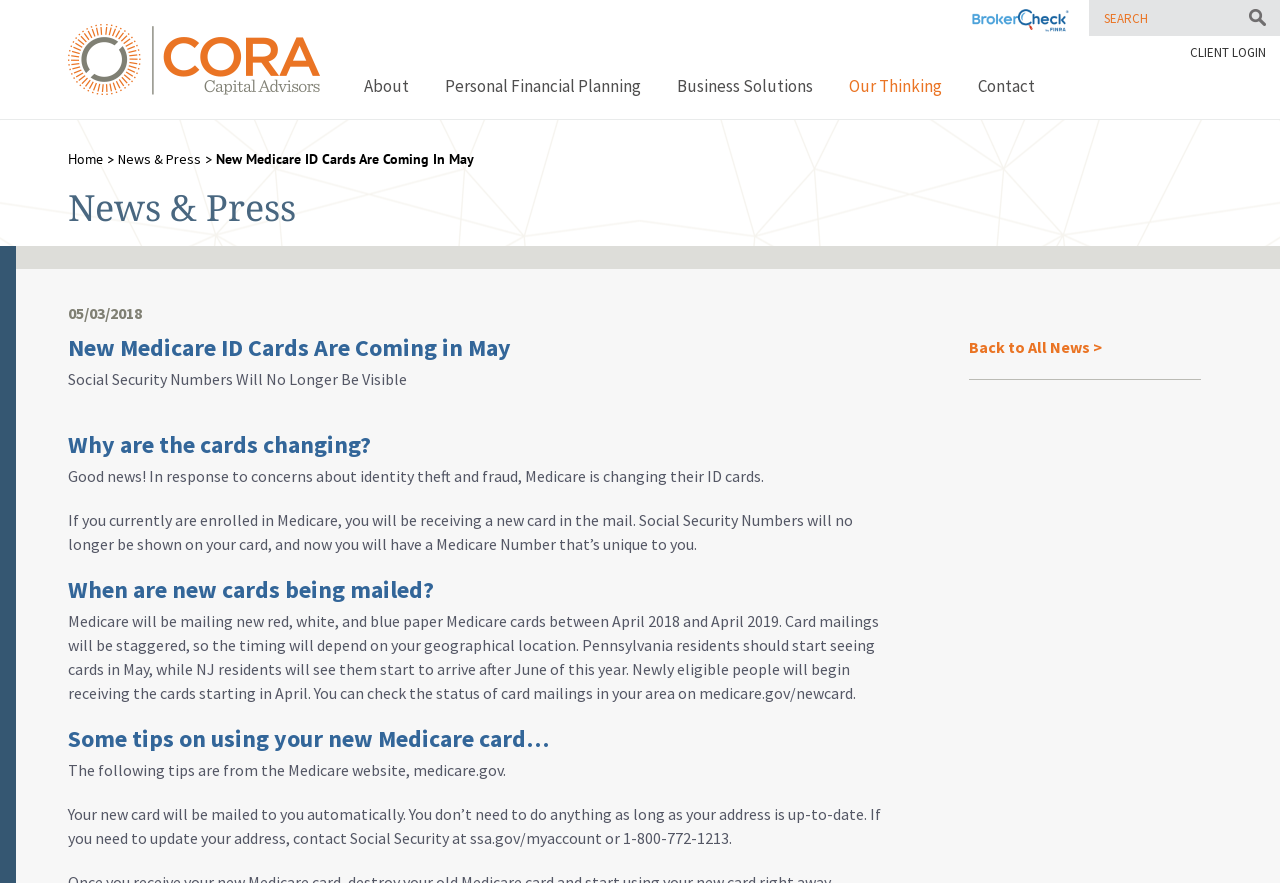Answer the question in a single word or phrase:
What is the purpose of the new Medicare ID cards?

To prevent identity theft and fraud